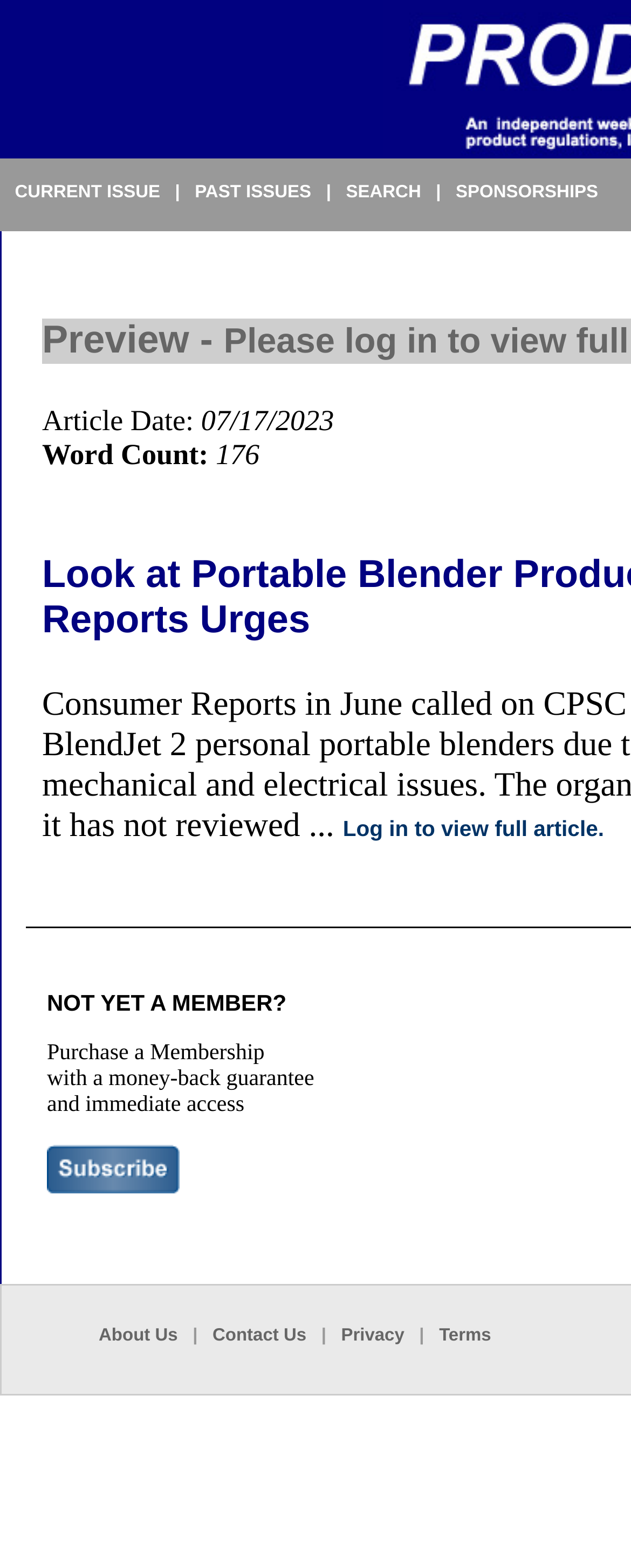What is the position of the 'About Us' link?
Answer the question with a single word or phrase, referring to the image.

Top-right corner